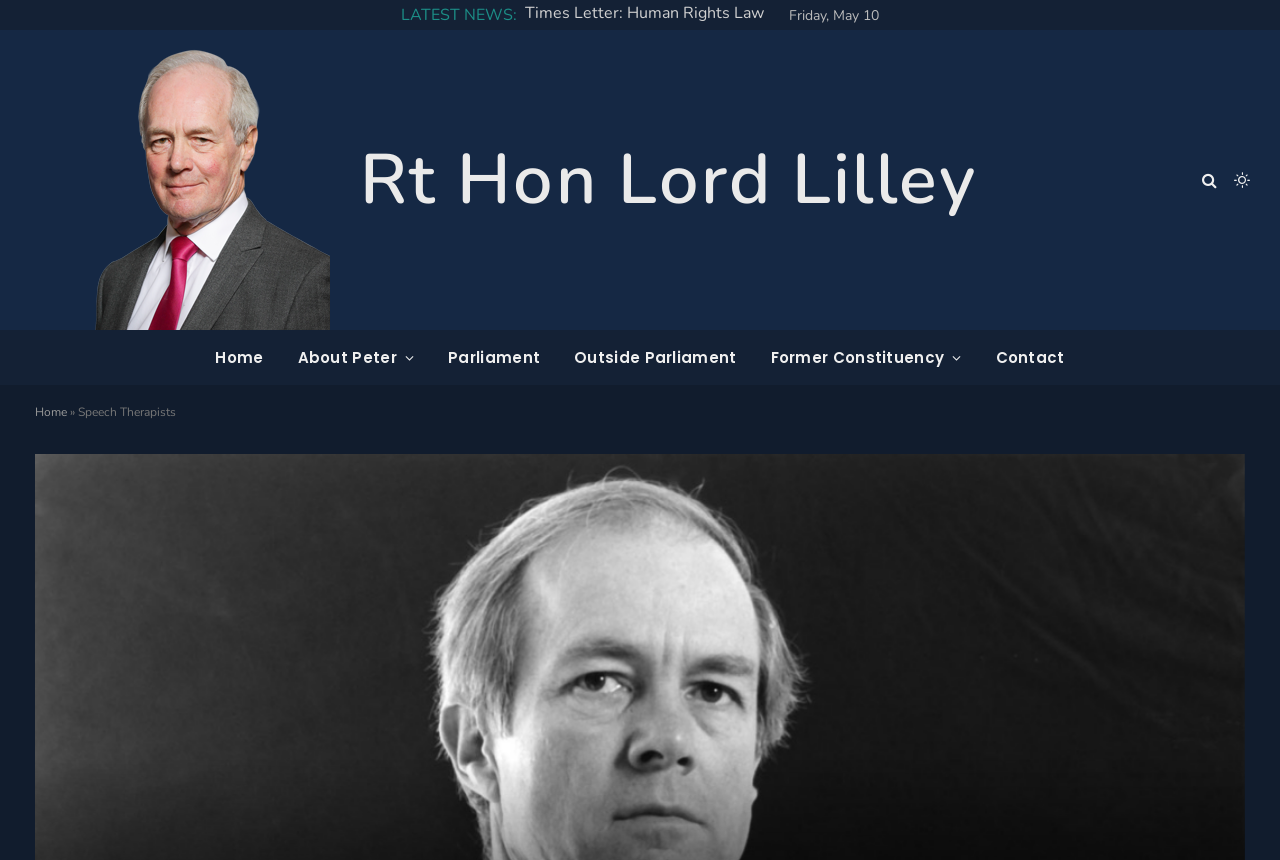Can you find the bounding box coordinates of the area I should click to execute the following instruction: "Read Times Letter: Human Rights Law"?

[0.41, 0.004, 0.605, 0.028]